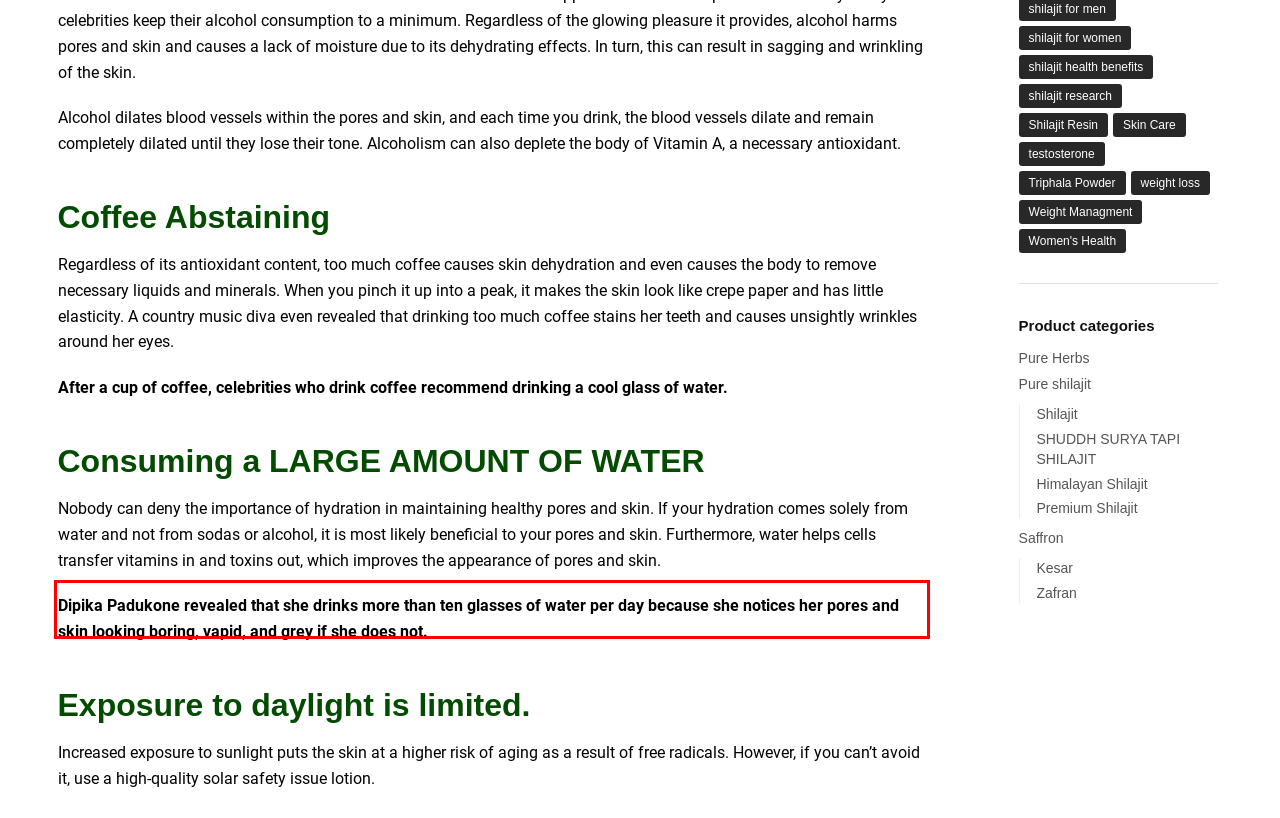Please identify the text within the red rectangular bounding box in the provided webpage screenshot.

Dipika Padukone revealed that she drinks more than ten glasses of water per day because she notices her pores and skin looking boring, vapid, and grey if she does not.